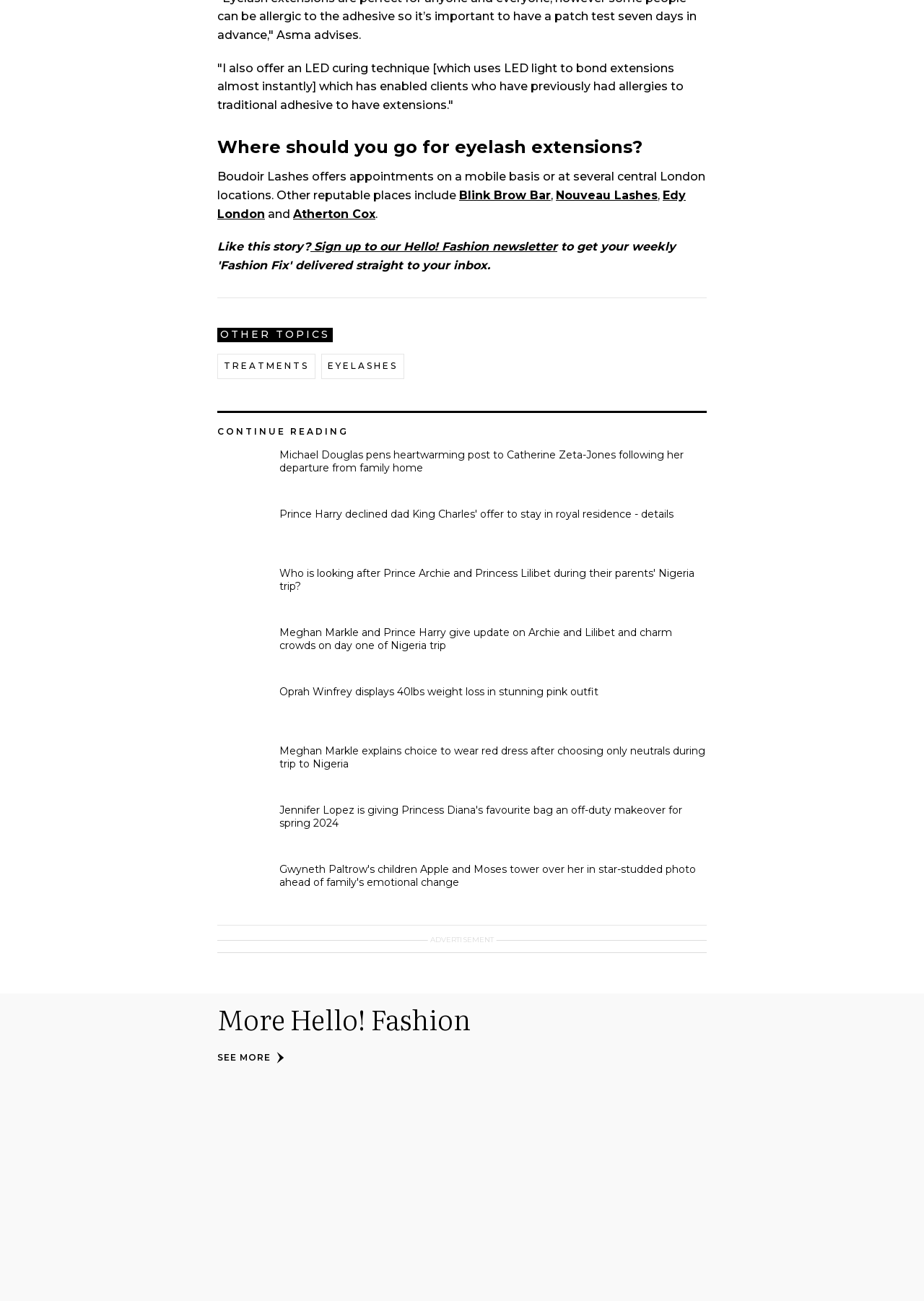Determine the bounding box coordinates for the clickable element required to fulfill the instruction: "Read about Oprah Winfrey's weight loss". Provide the coordinates as four float numbers between 0 and 1, i.e., [left, top, right, bottom].

[0.235, 0.526, 0.29, 0.565]